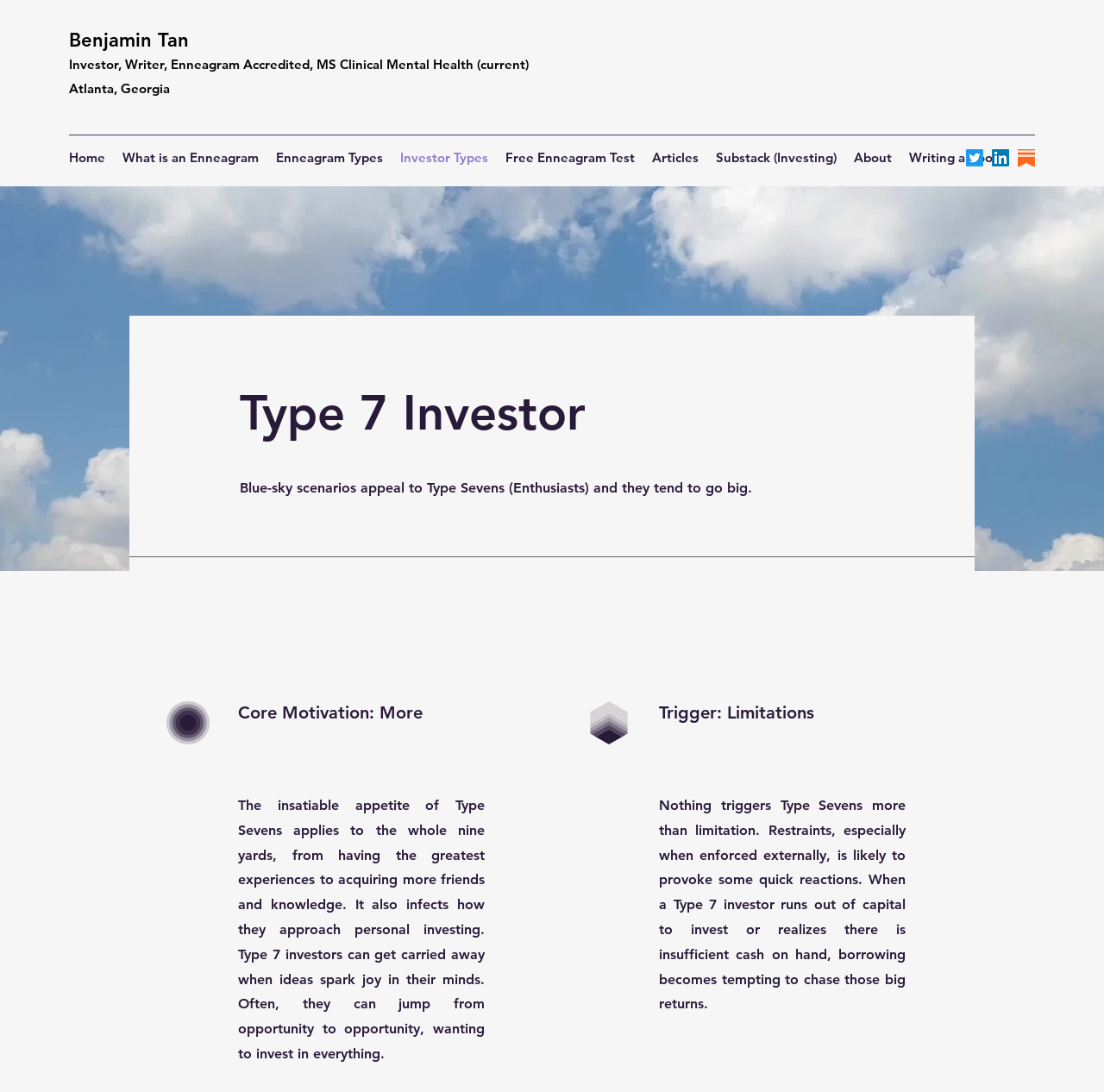Given the description "What is an Enneagram", determine the bounding box of the corresponding UI element.

[0.103, 0.133, 0.242, 0.157]